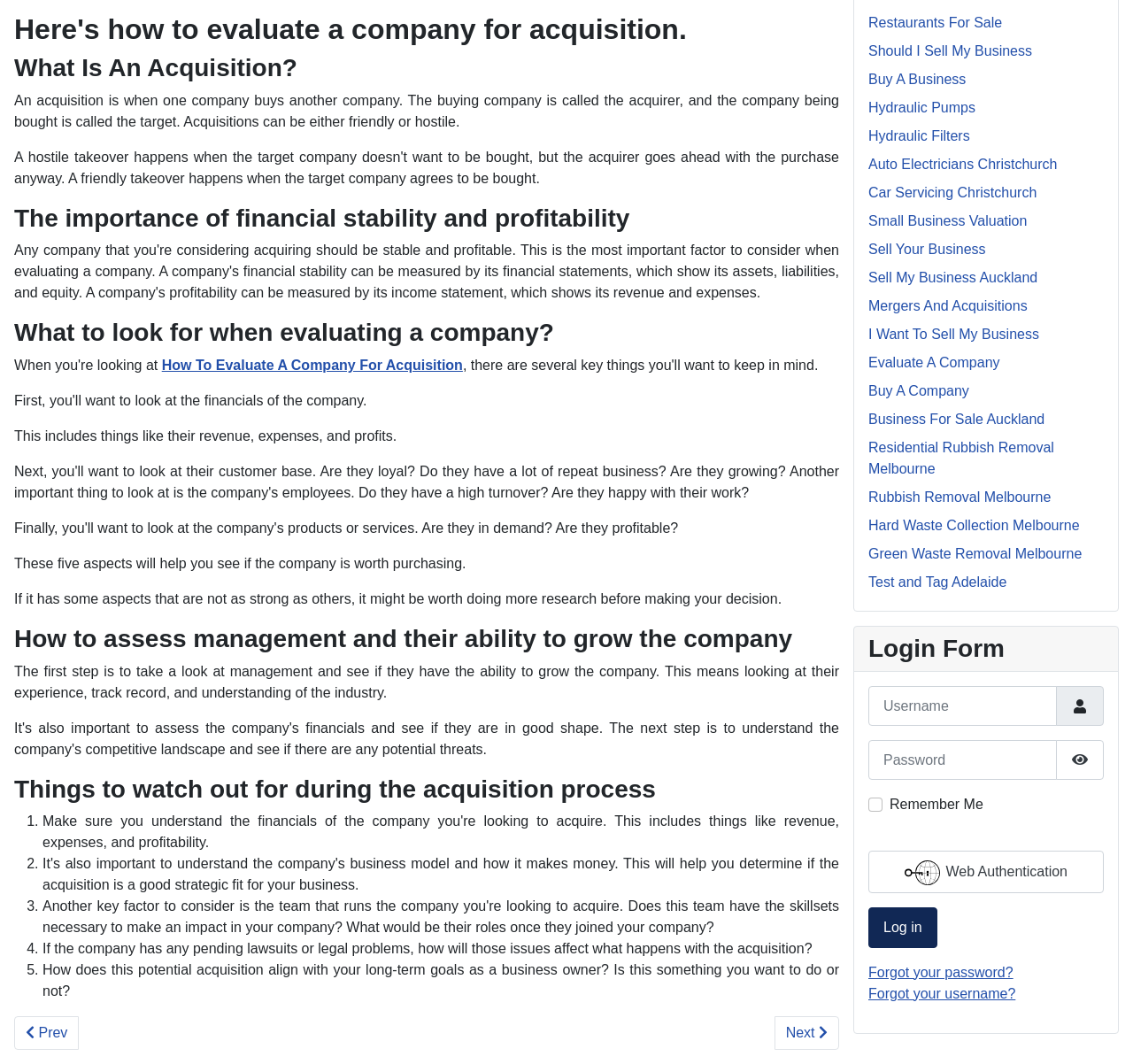Find the bounding box coordinates of the UI element according to this description: "Menu".

None